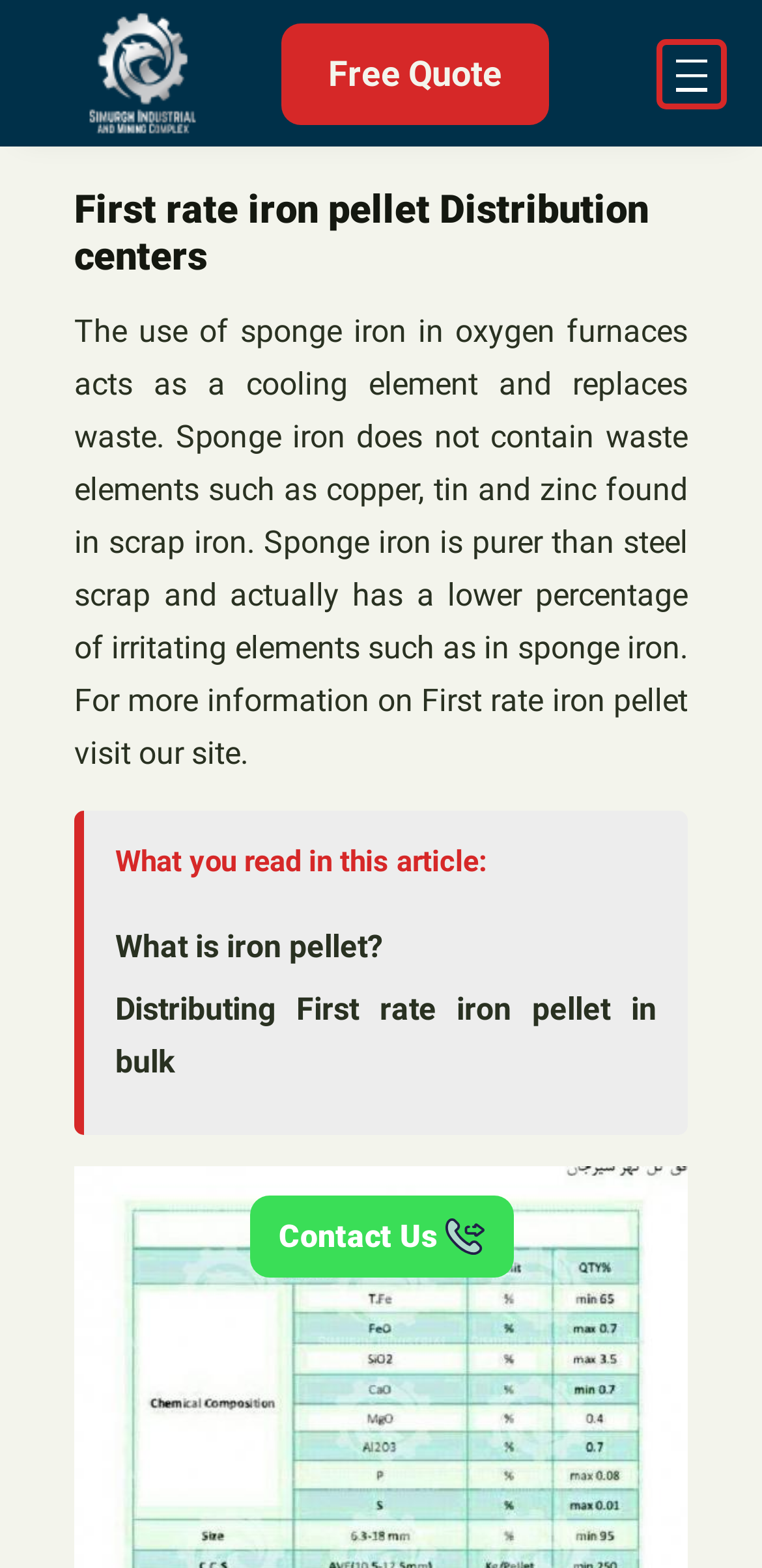What is the purpose of sponge iron in oxygen furnaces?
Based on the image, answer the question with as much detail as possible.

According to the webpage, sponge iron acts as a cooling element and replaces waste in oxygen furnaces, which means it helps to regulate the temperature and remove unwanted materials in the process.